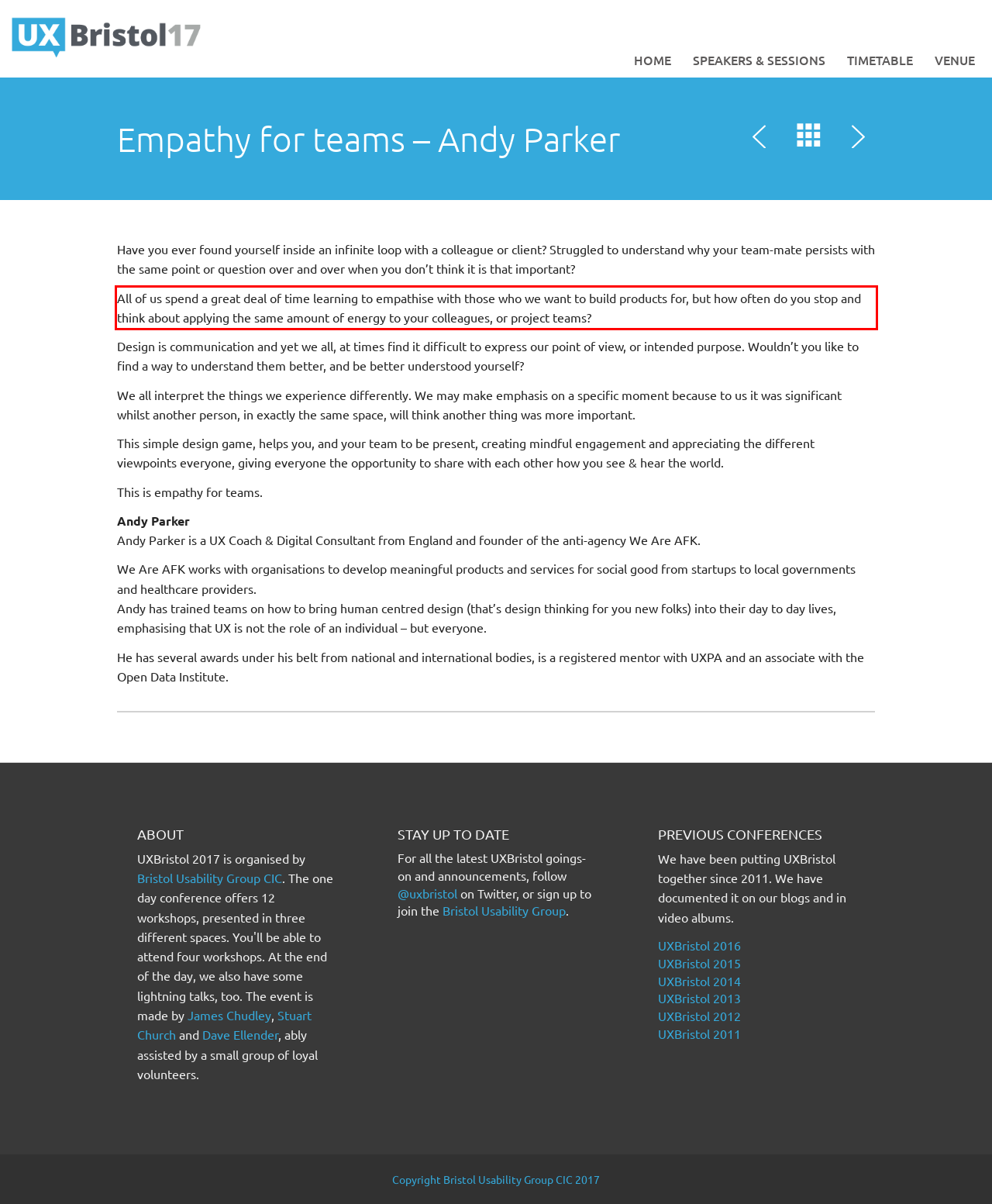Observe the screenshot of the webpage, locate the red bounding box, and extract the text content within it.

All of us spend a great deal of time learning to empathise with those who we want to build products for, but how often do you stop and think about applying the same amount of energy to your colleagues, or project teams?